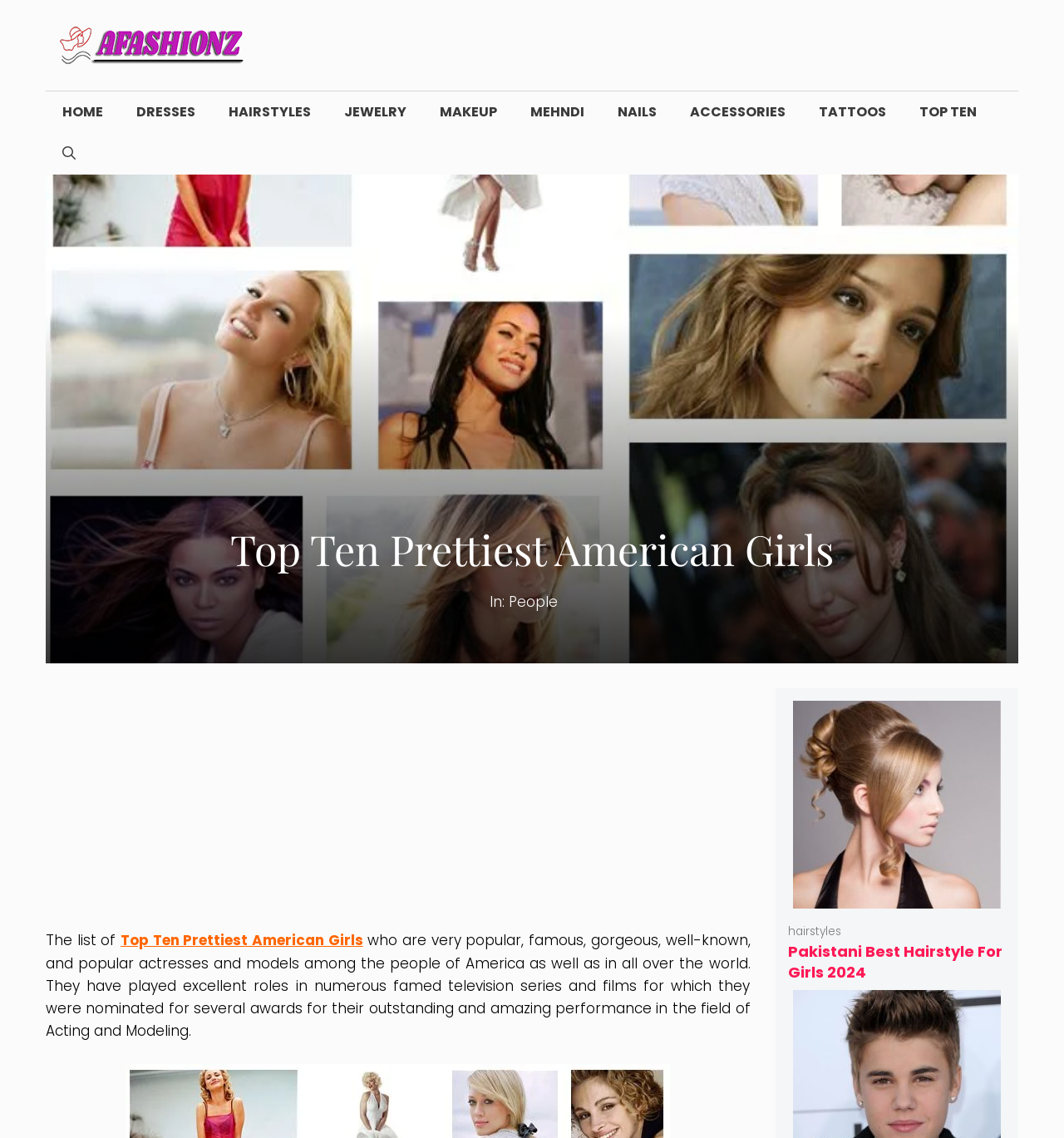Using the information in the image, could you please answer the following question in detail:
How many navigation links are there?

I counted the number of links in the navigation section, which are HOME, DRESSES, HAIRSTYLES, JEWELRY, MAKEUP, MEHNDI, NAILS, ACCESSORIES, TATTOOS, and TOP TEN.